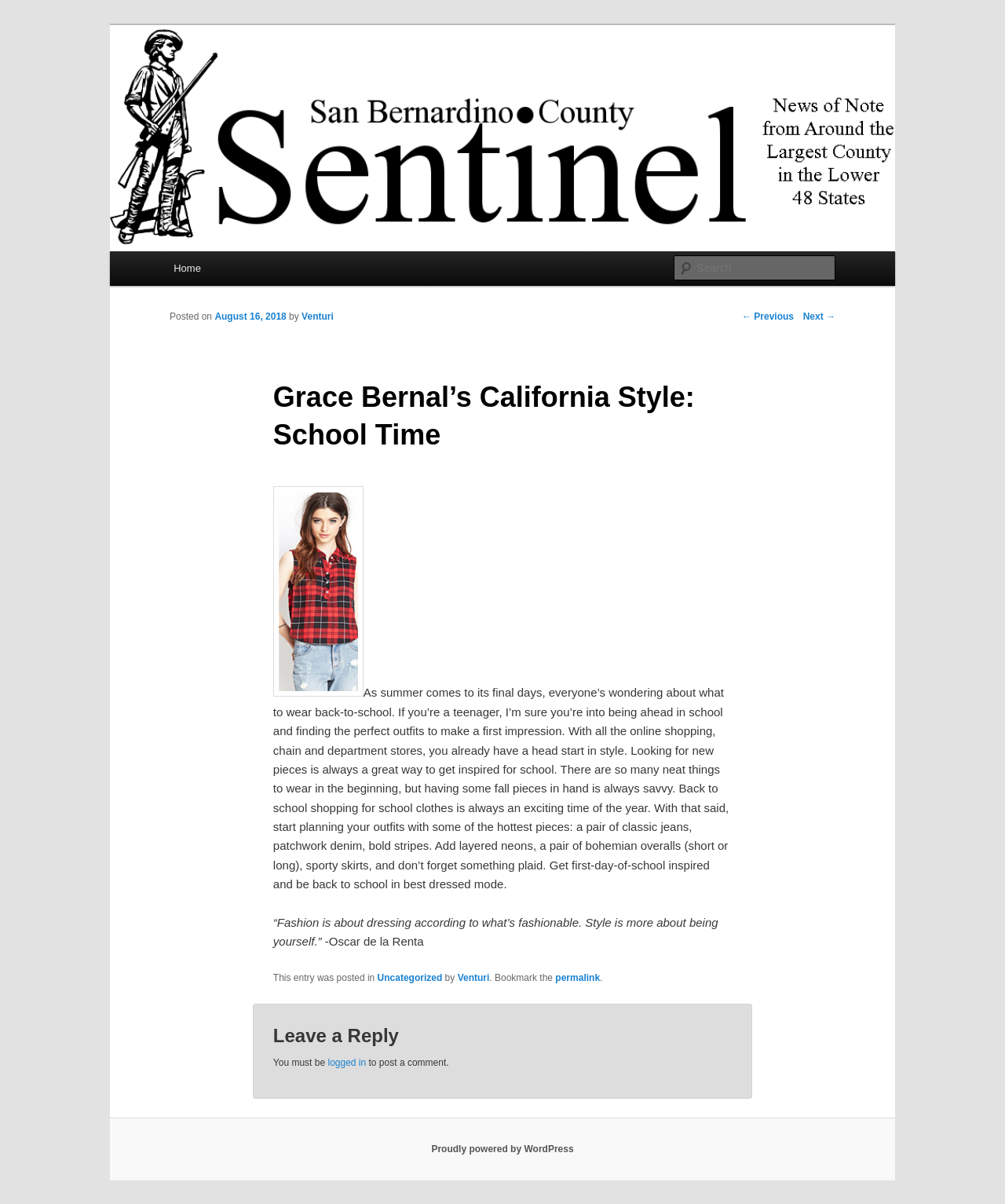Find the bounding box coordinates of the element's region that should be clicked in order to follow the given instruction: "View the next post". The coordinates should consist of four float numbers between 0 and 1, i.e., [left, top, right, bottom].

[0.799, 0.258, 0.831, 0.267]